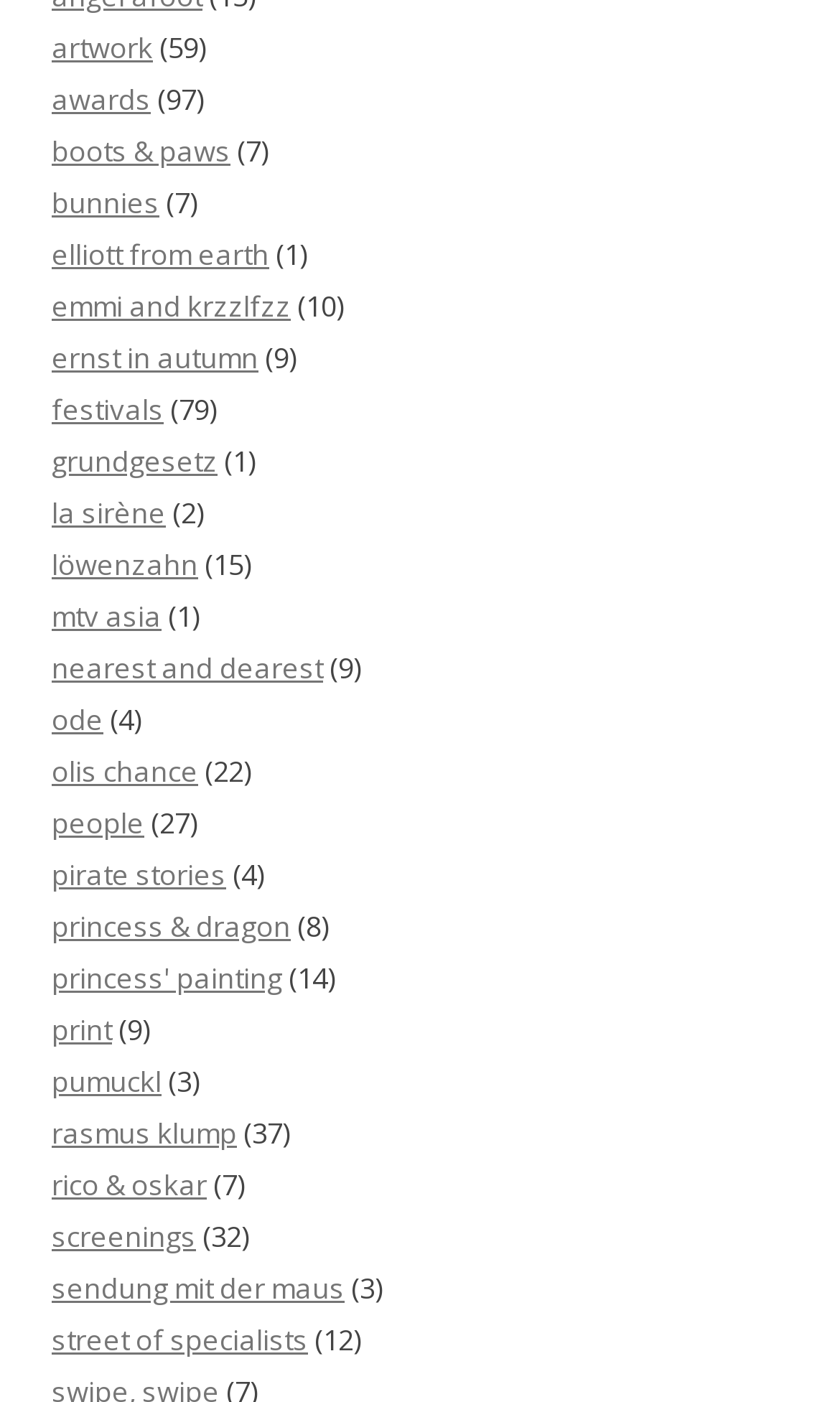Please answer the following question using a single word or phrase: How many StaticText elements are there on the webpage?

43